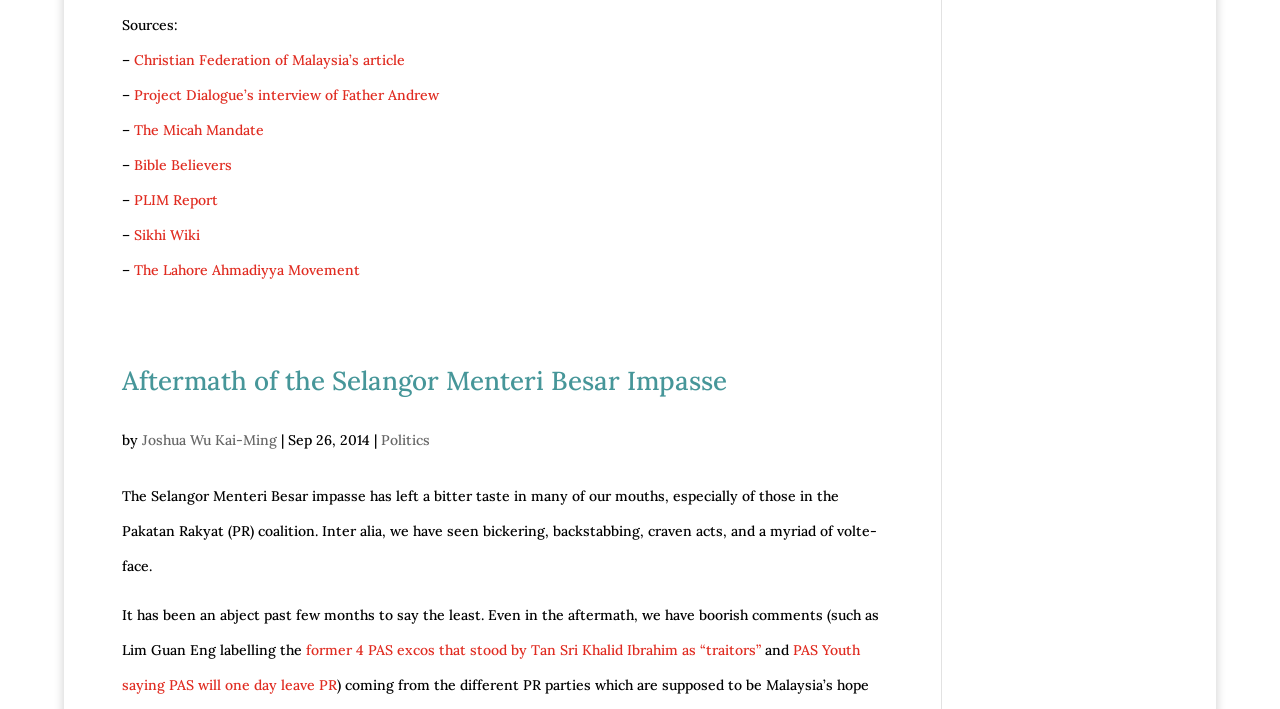Please determine the bounding box coordinates, formatted as (top-left x, top-left y, bottom-right x, bottom-right y), with all values as floating point numbers between 0 and 1. Identify the bounding box of the region described as: Christian Federation of Malaysia’s article

[0.104, 0.072, 0.316, 0.097]